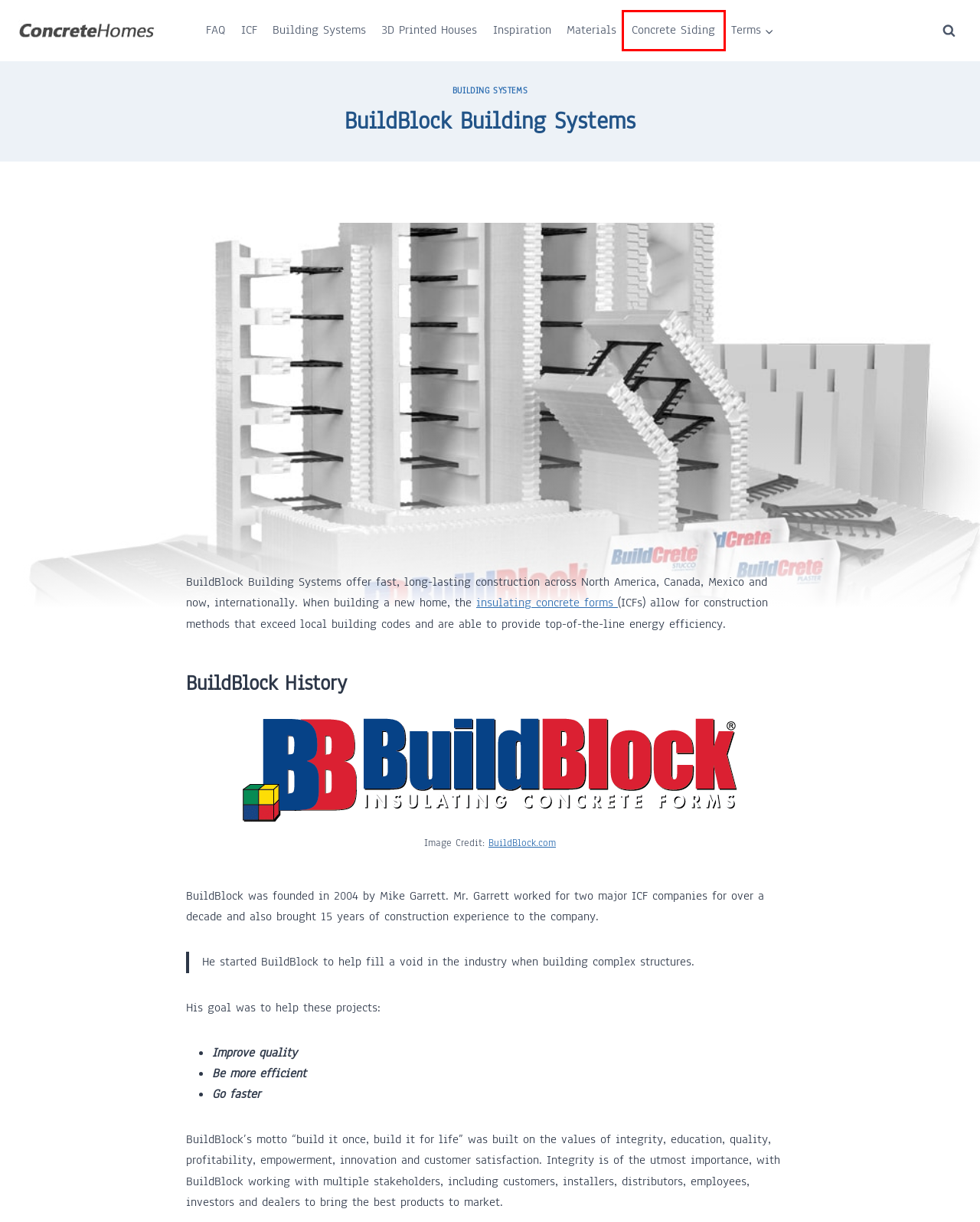Look at the screenshot of a webpage with a red bounding box and select the webpage description that best corresponds to the new page after clicking the element in the red box. Here are the options:
A. Concrete Siding - ConcreteHomes.com
B. Materials - ConcreteHomes.com
C. Building Systems - ConcreteHomes.com
D. Concrete Homes | Benefits & Costs Of Concrete Houses
E. Inspiration - ConcreteHomes.com
F. FAQ - ConcreteHomes.com
G. BuildBlock Insulating Concrete Forms (ICFs) Building Systems
H. Terms of Use - ConcreteHomes.com

A